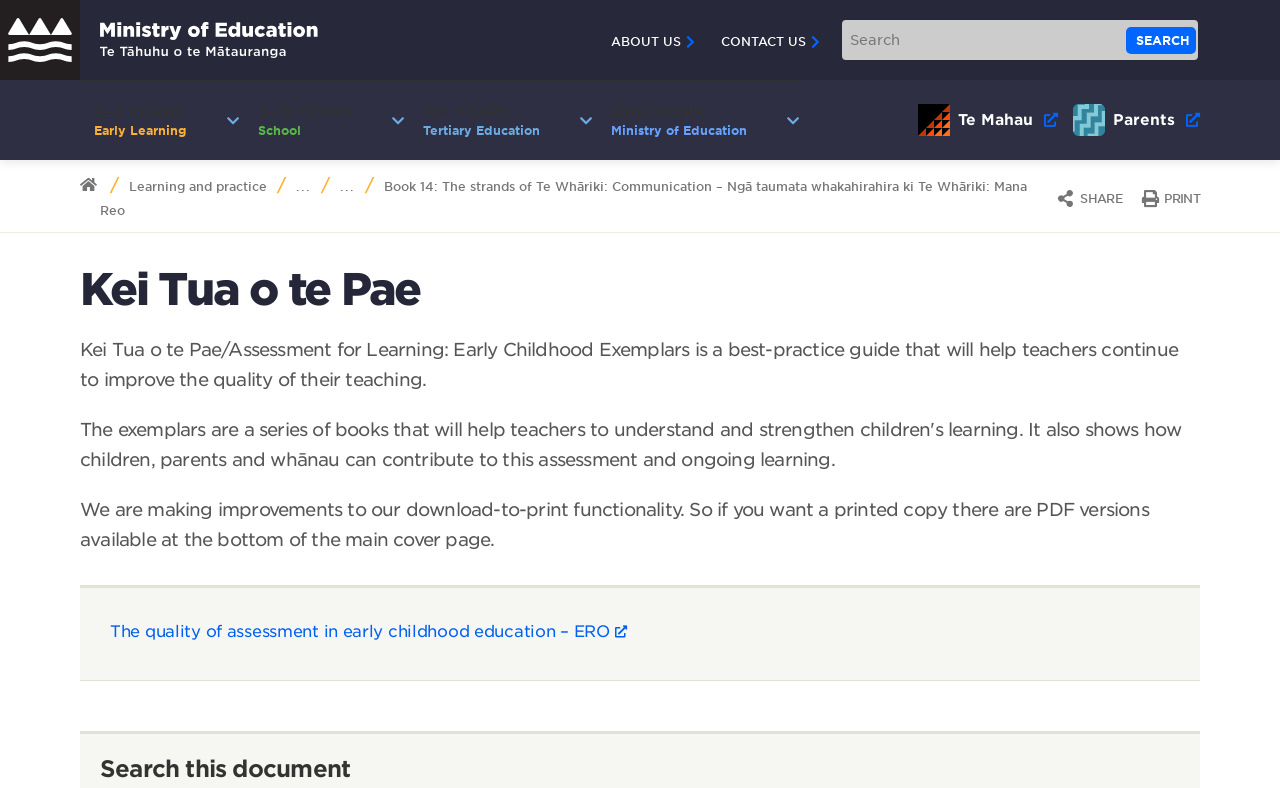What is the purpose of the 'Search' textbox?
Refer to the screenshot and deliver a thorough answer to the question presented.

I inferred the purpose of the 'Search' textbox by its location and the button 'SEARCH' next to it, which suggests that it is used to search the website.